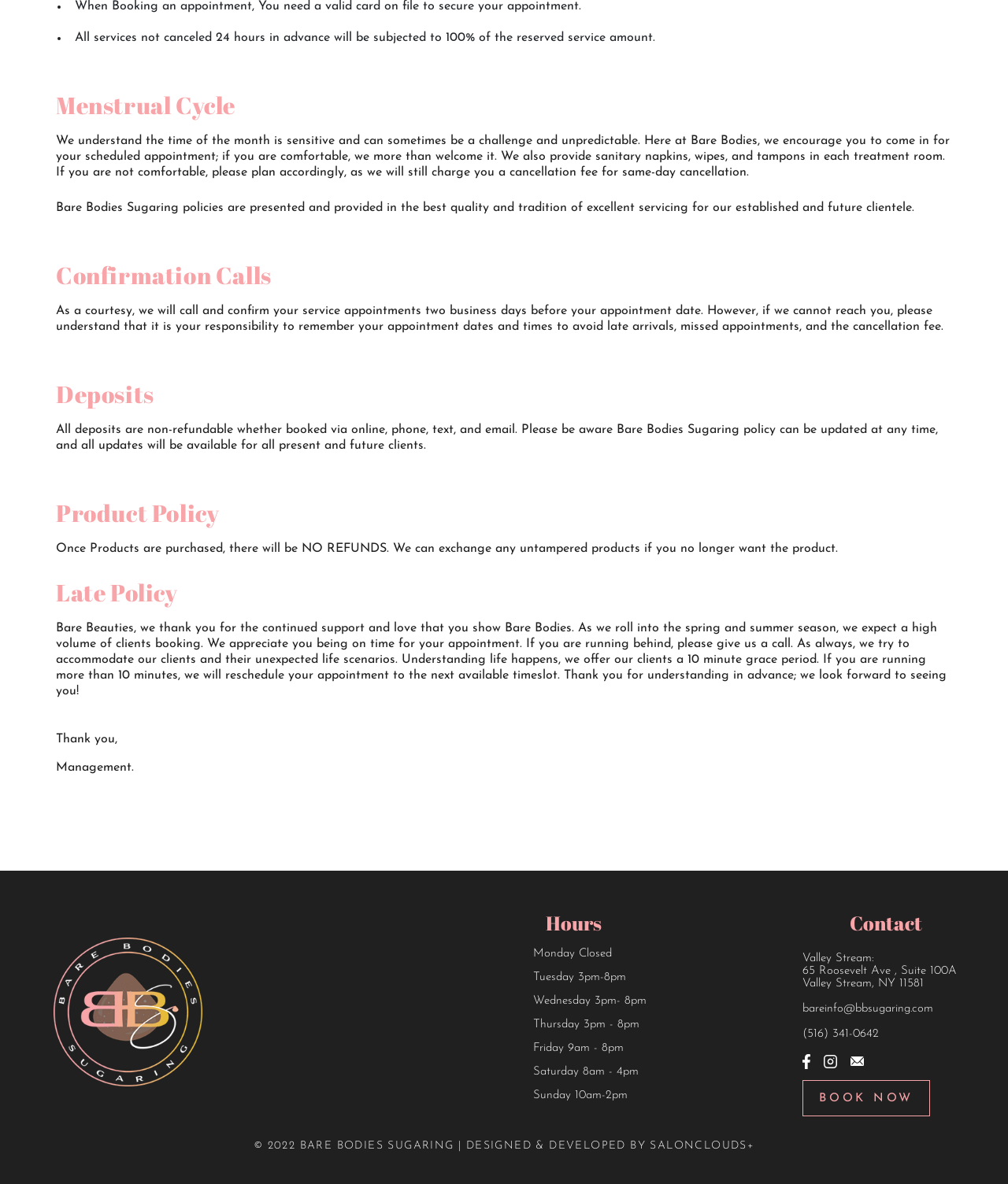Predict the bounding box of the UI element that fits this description: "bareinfo@bbsugaring.com".

[0.796, 0.847, 0.926, 0.857]